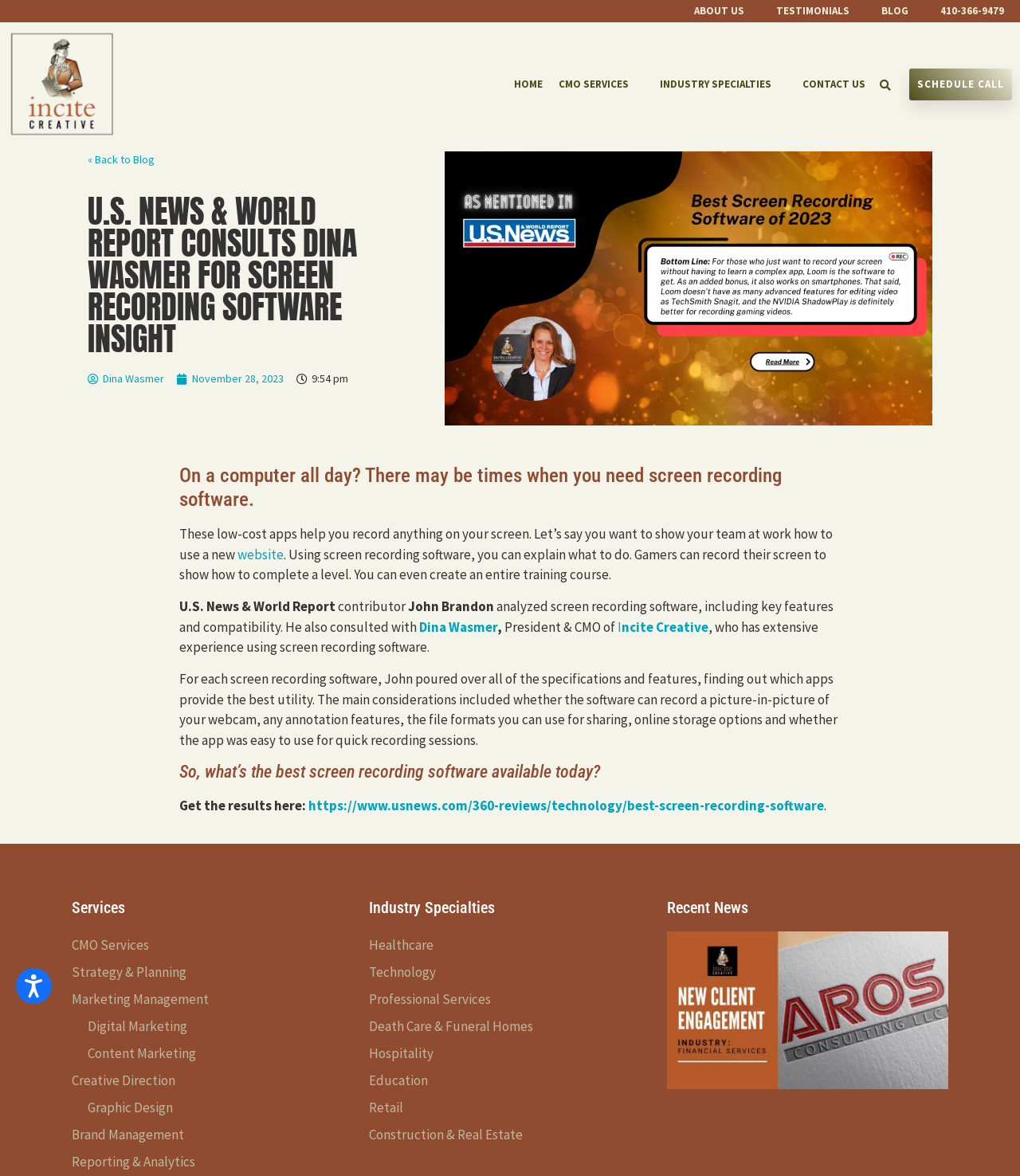Specify the bounding box coordinates of the area to click in order to execute this command: 'Read the article about U.S. News & World Report consulting Dina Wasmer for screen recording software insight'. The coordinates should consist of four float numbers ranging from 0 to 1, and should be formatted as [left, top, right, bottom].

[0.086, 0.166, 0.389, 0.302]